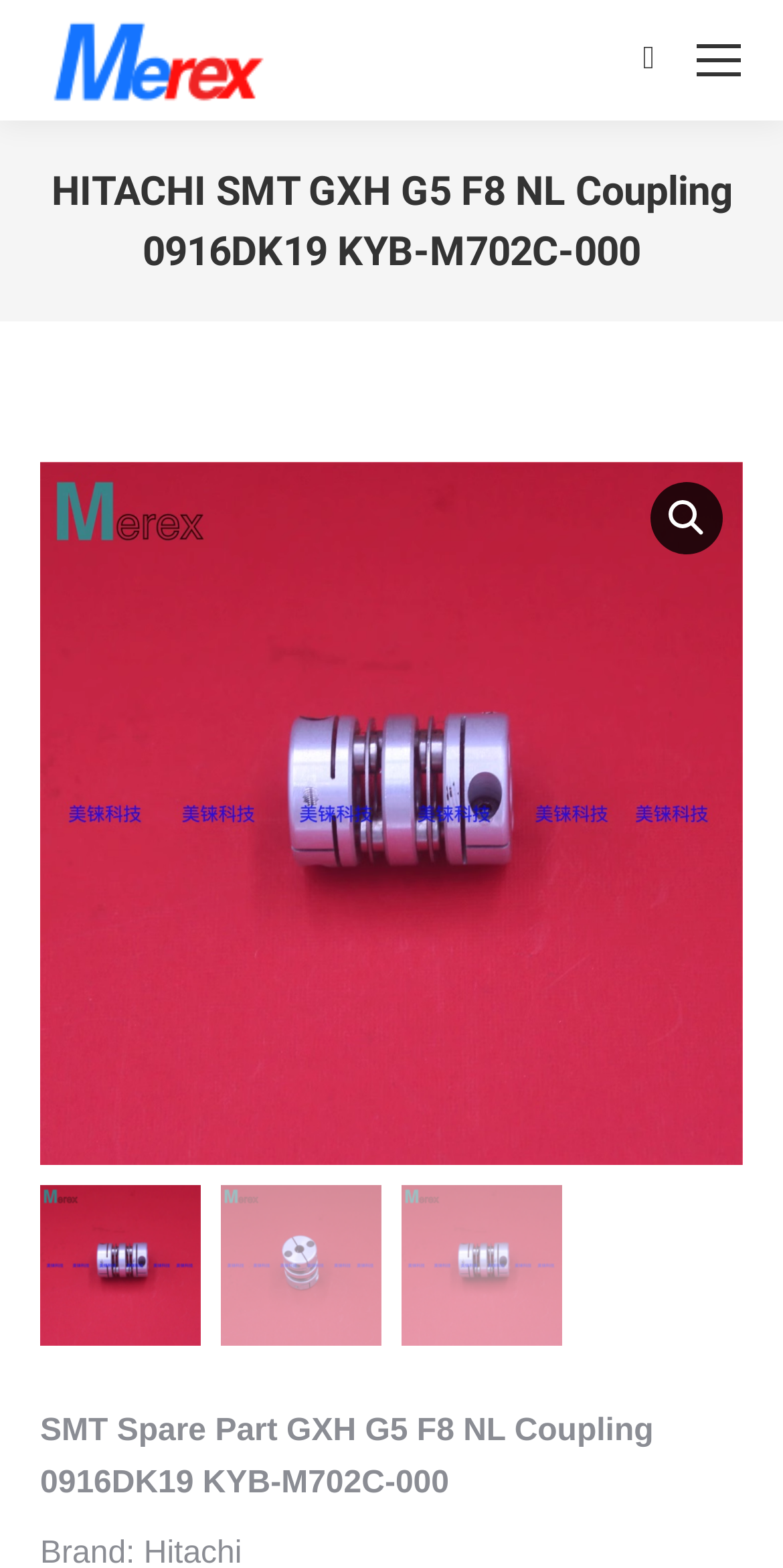What is the brand of the coupling?
Using the image as a reference, give an elaborate response to the question.

The brand of the coupling can be found in the product description, which is 'HITACHI SMT GXH G5 F8 NL Coupling 0916DK19 KYB-M702C-000'. The brand is explicitly mentioned as 'Hitachi'.